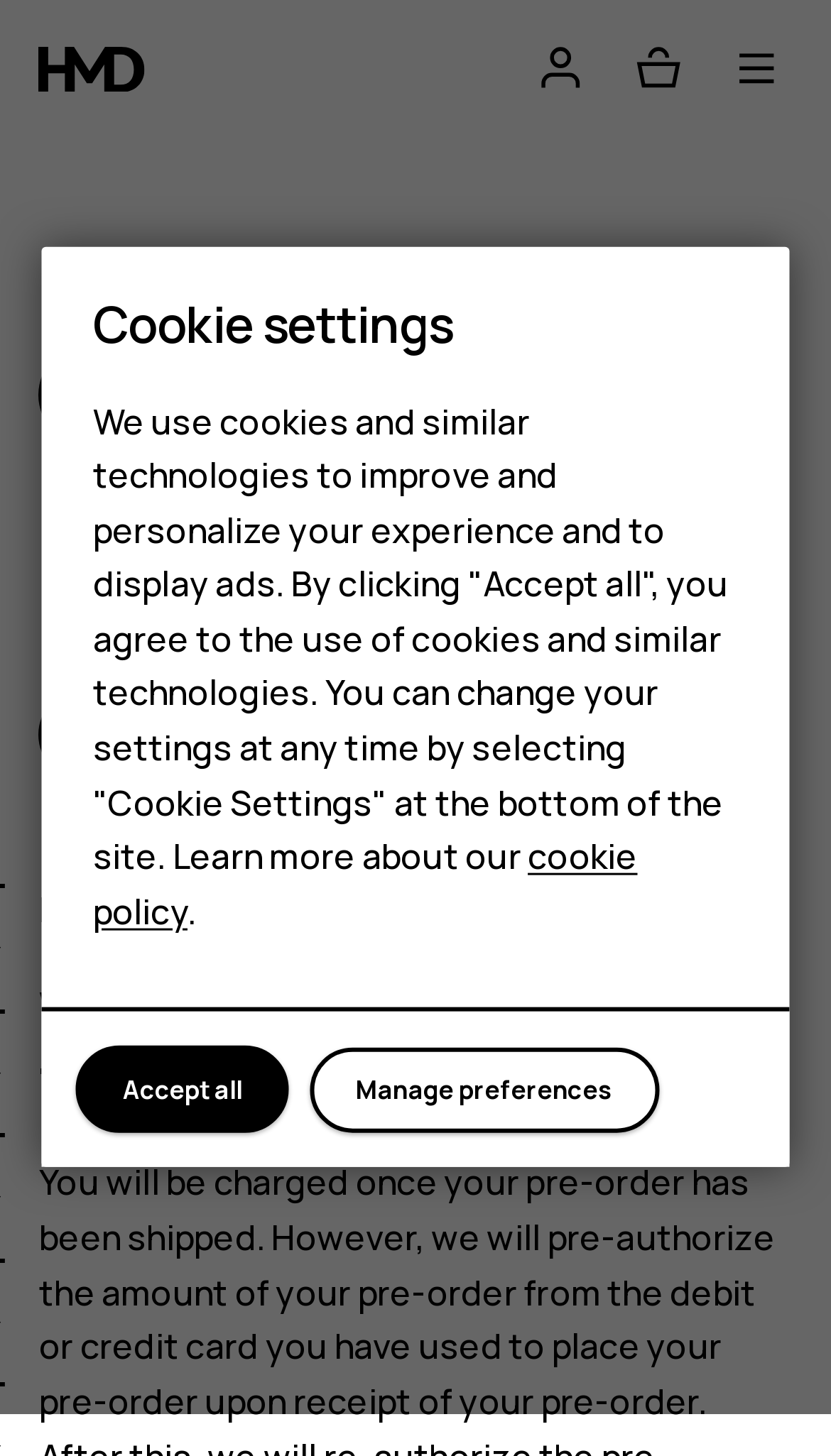Given the element description Servicing and repairs, specify the bounding box coordinates of the corresponding UI element in the format (top-left x, top-left y, bottom-right x, bottom-right y). All values must be between 0 and 1.

[0.047, 0.472, 0.613, 0.537]